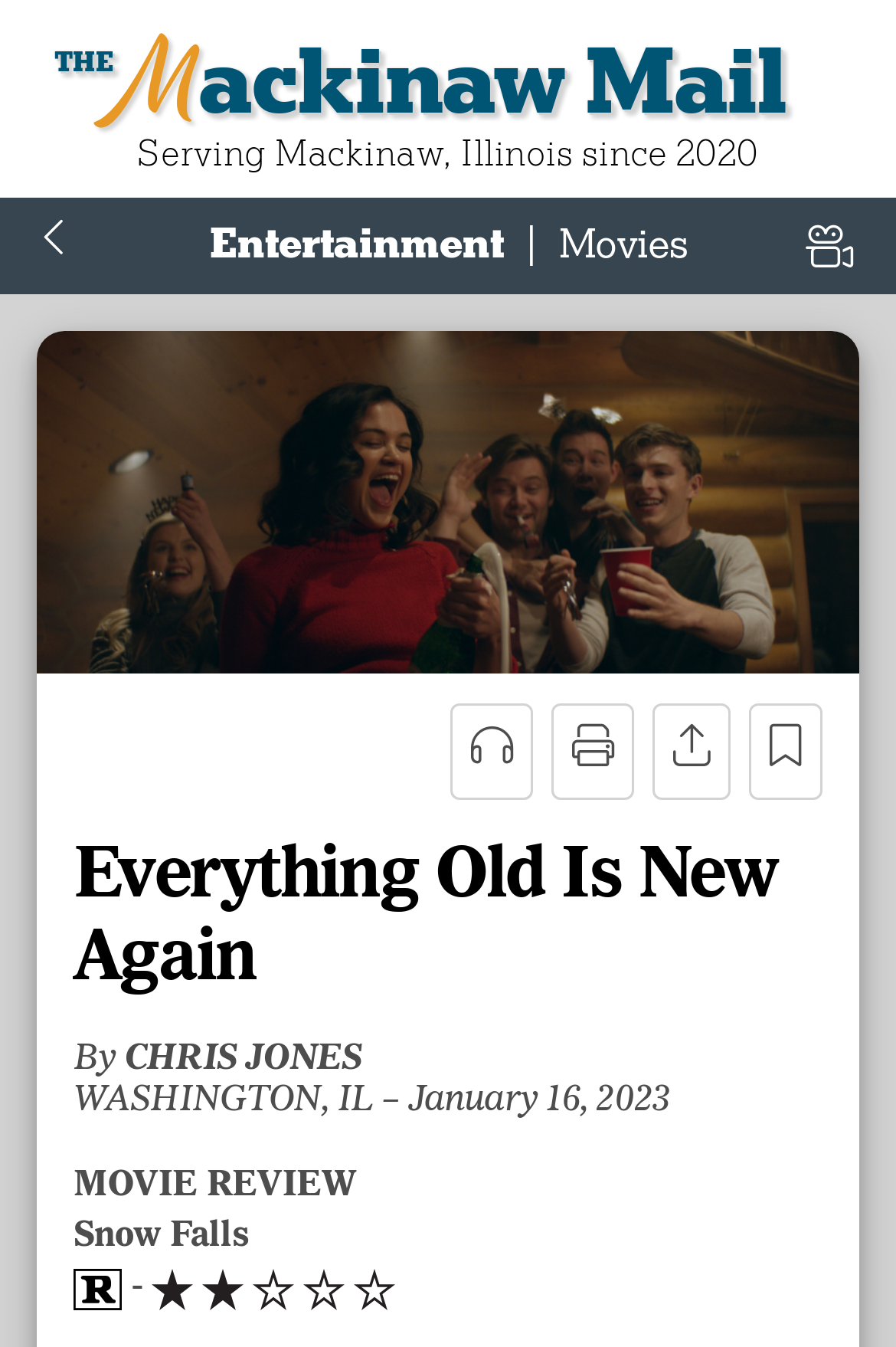Please specify the bounding box coordinates of the clickable region necessary for completing the following instruction: "Click on THE Mackinaw Mail". The coordinates must consist of four float numbers between 0 and 1, i.e., [left, top, right, bottom].

[0.021, 0.007, 0.979, 0.089]